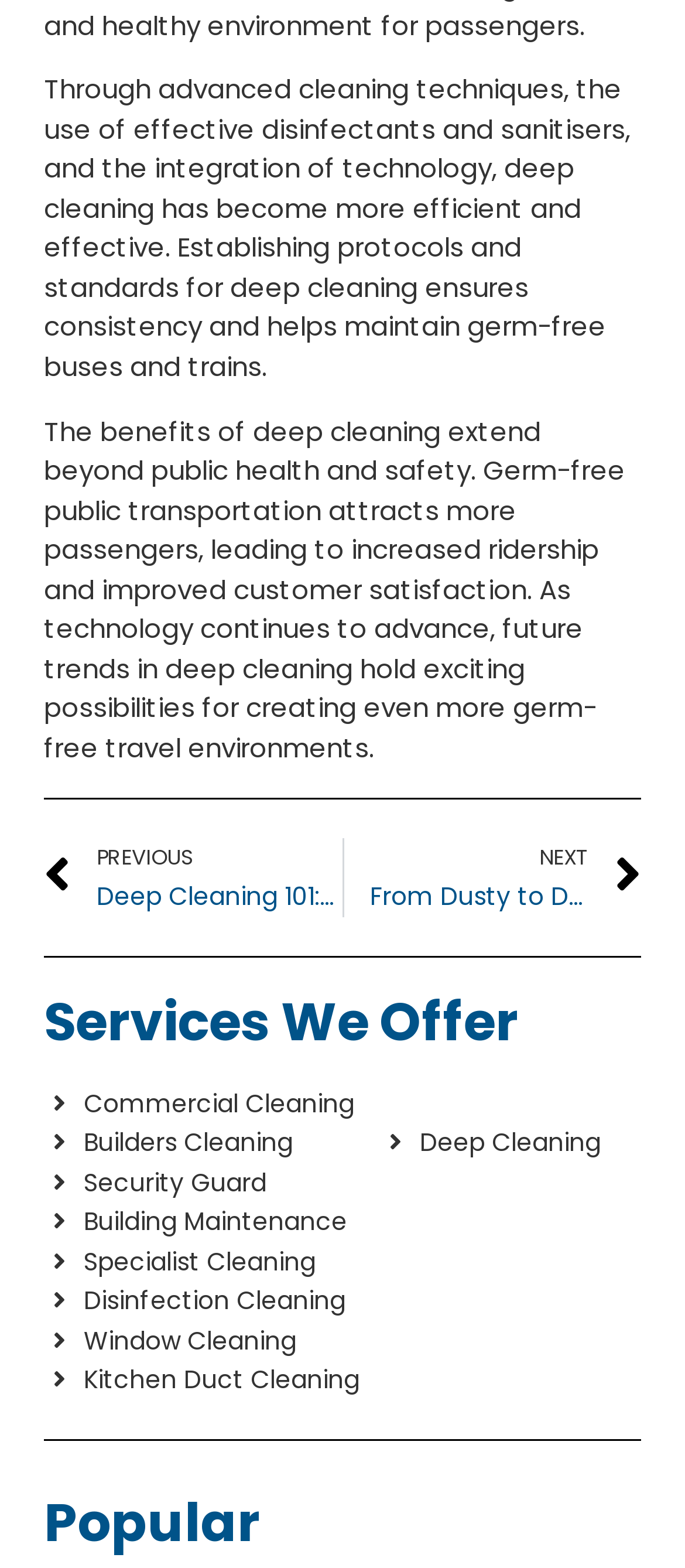Identify the bounding box coordinates of the section to be clicked to complete the task described by the following instruction: "Visit the Forum". The coordinates should be four float numbers between 0 and 1, formatted as [left, top, right, bottom].

None